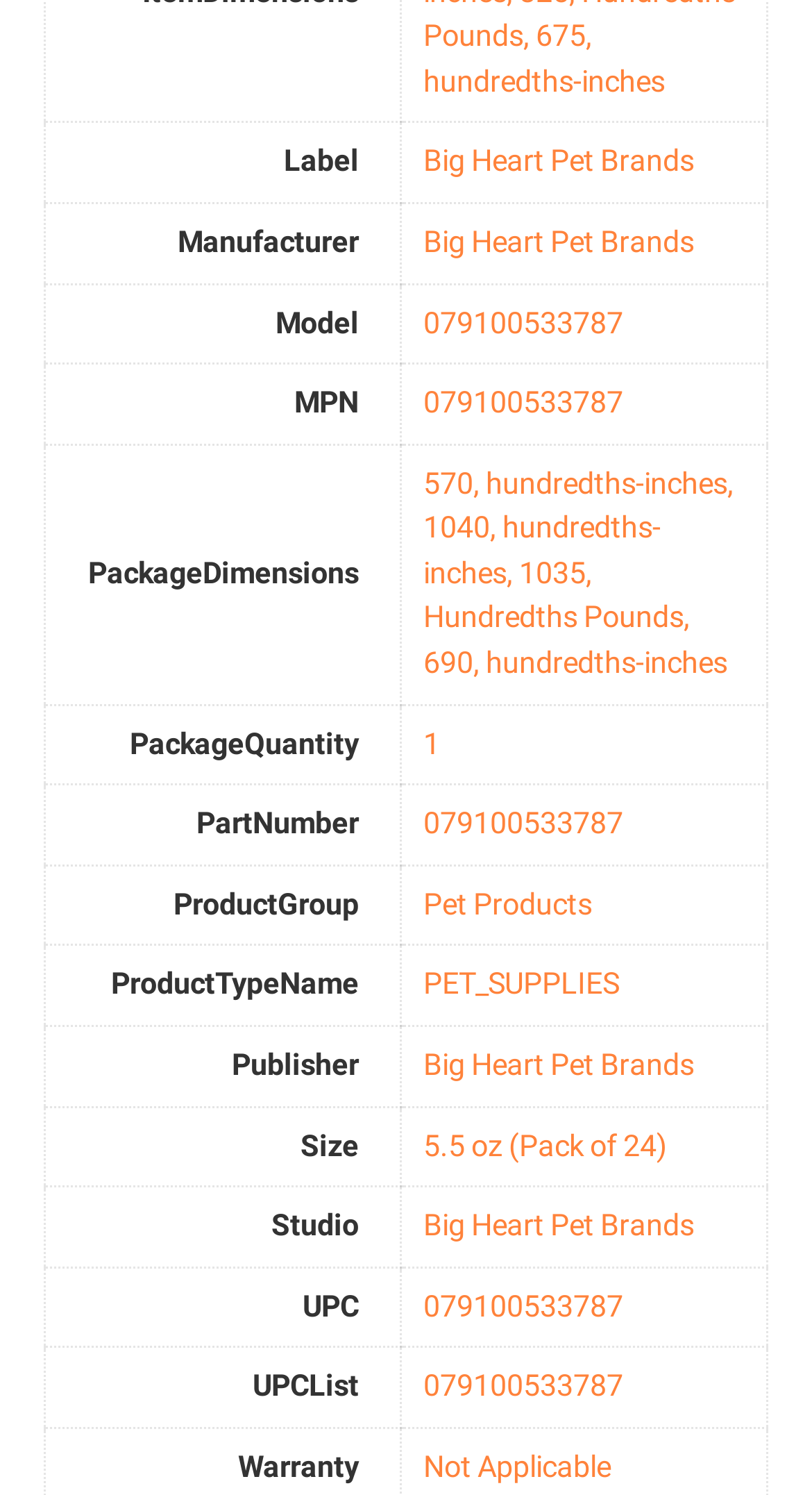Point out the bounding box coordinates of the section to click in order to follow this instruction: "View product details of Big Heart Pet Brands".

[0.522, 0.097, 0.855, 0.12]